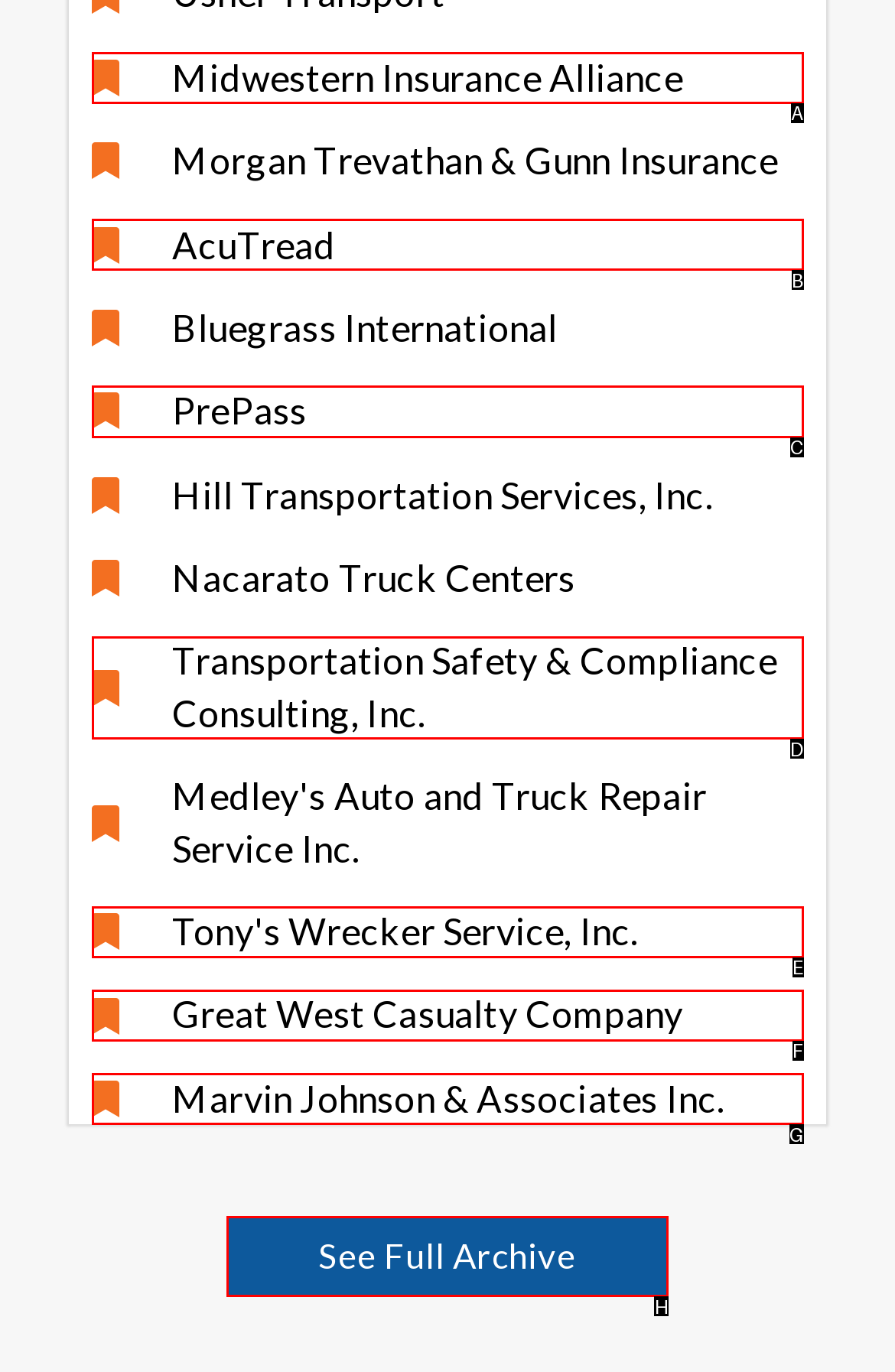Given the description: PrePass, identify the HTML element that corresponds to it. Respond with the letter of the correct option.

C